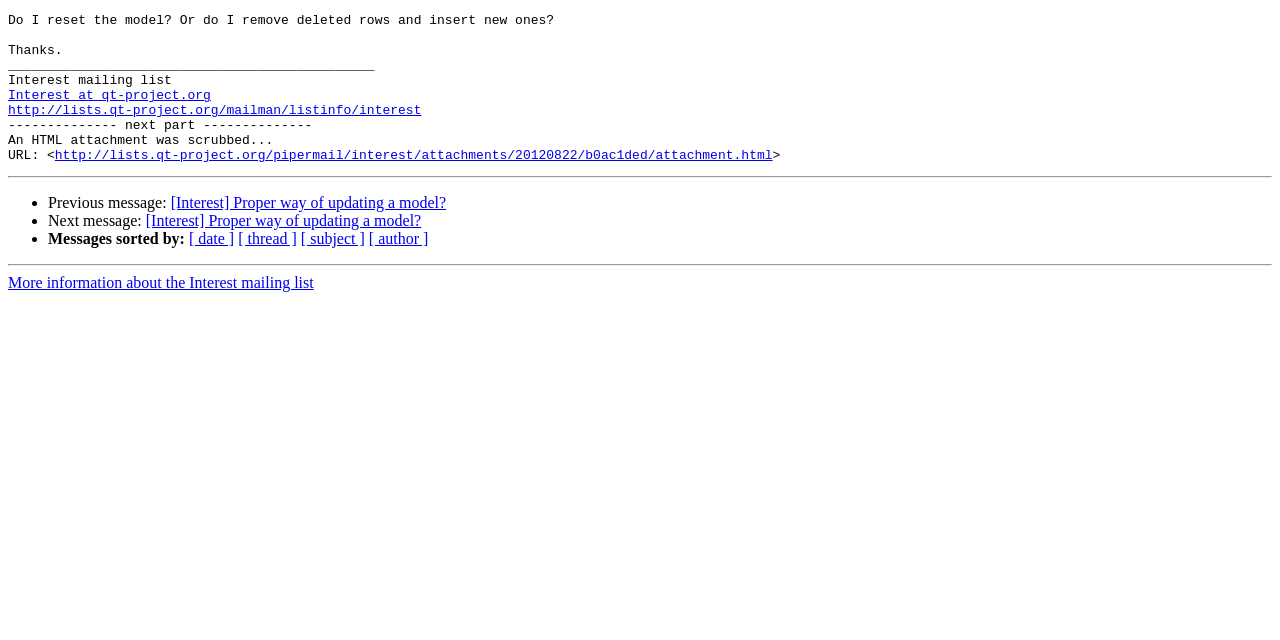Provide the bounding box coordinates of the UI element that matches the description: "policies and submissions".

None